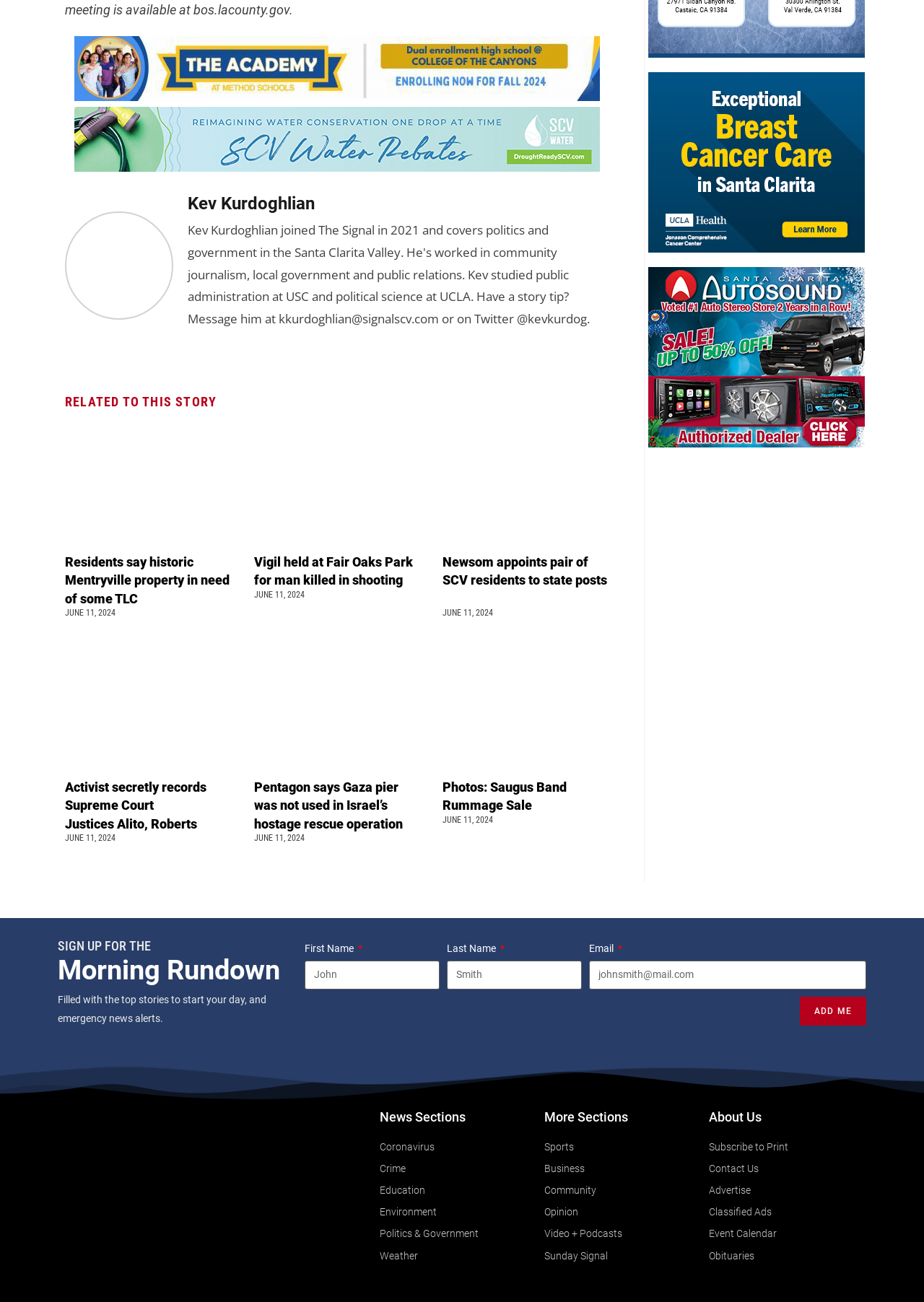Please locate the bounding box coordinates of the element's region that needs to be clicked to follow the instruction: "View article about Residents say historic Mentryville property in need of some TLC". The bounding box coordinates should be provided as four float numbers between 0 and 1, i.e., [left, top, right, bottom].

[0.07, 0.425, 0.251, 0.467]